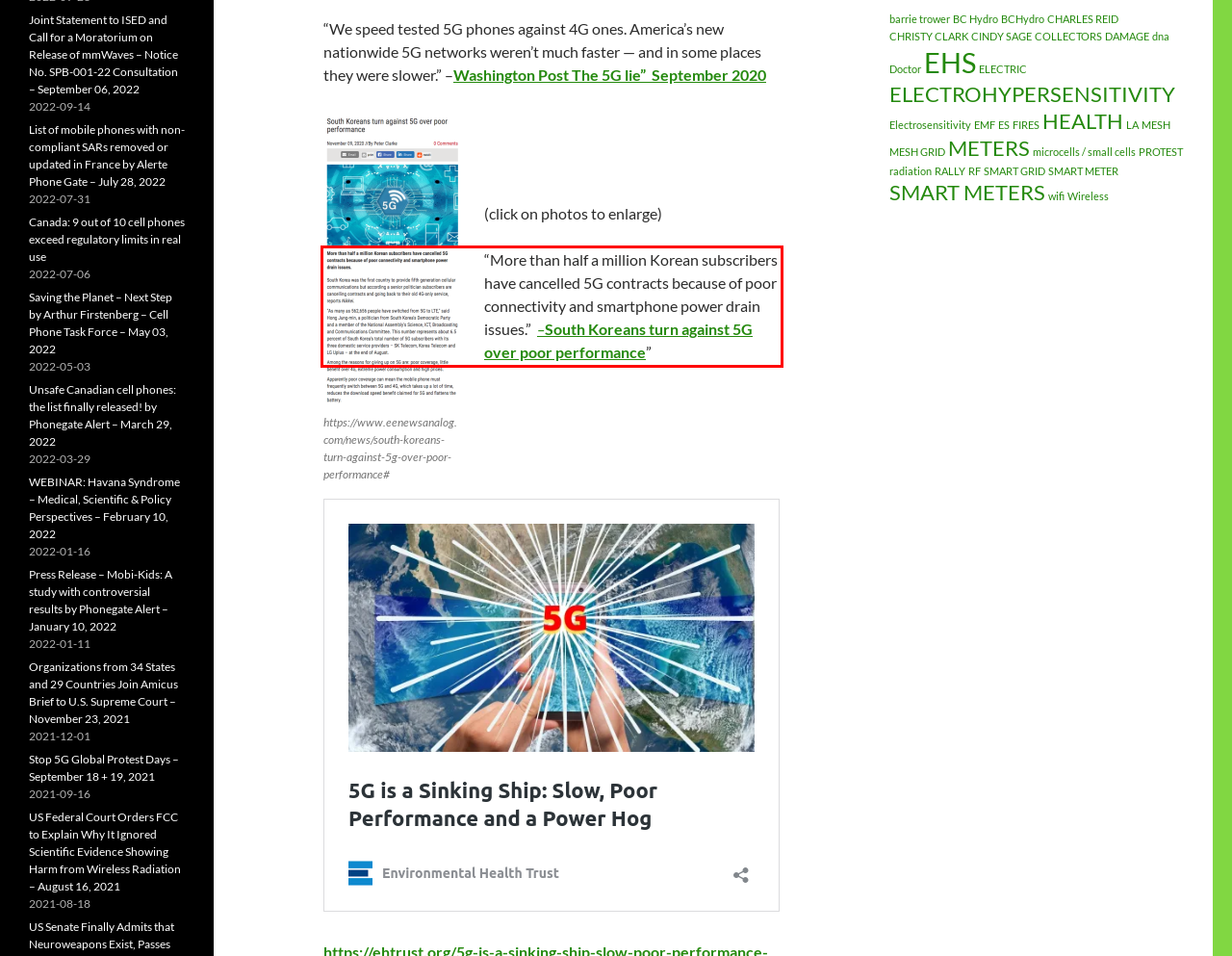Analyze the screenshot of the webpage and extract the text from the UI element that is inside the red bounding box.

“More than half a million Korean subscribers have cancelled 5G contracts because of poor connectivity and smartphone power drain issues.” –South Koreans turn against 5G over poor performance”